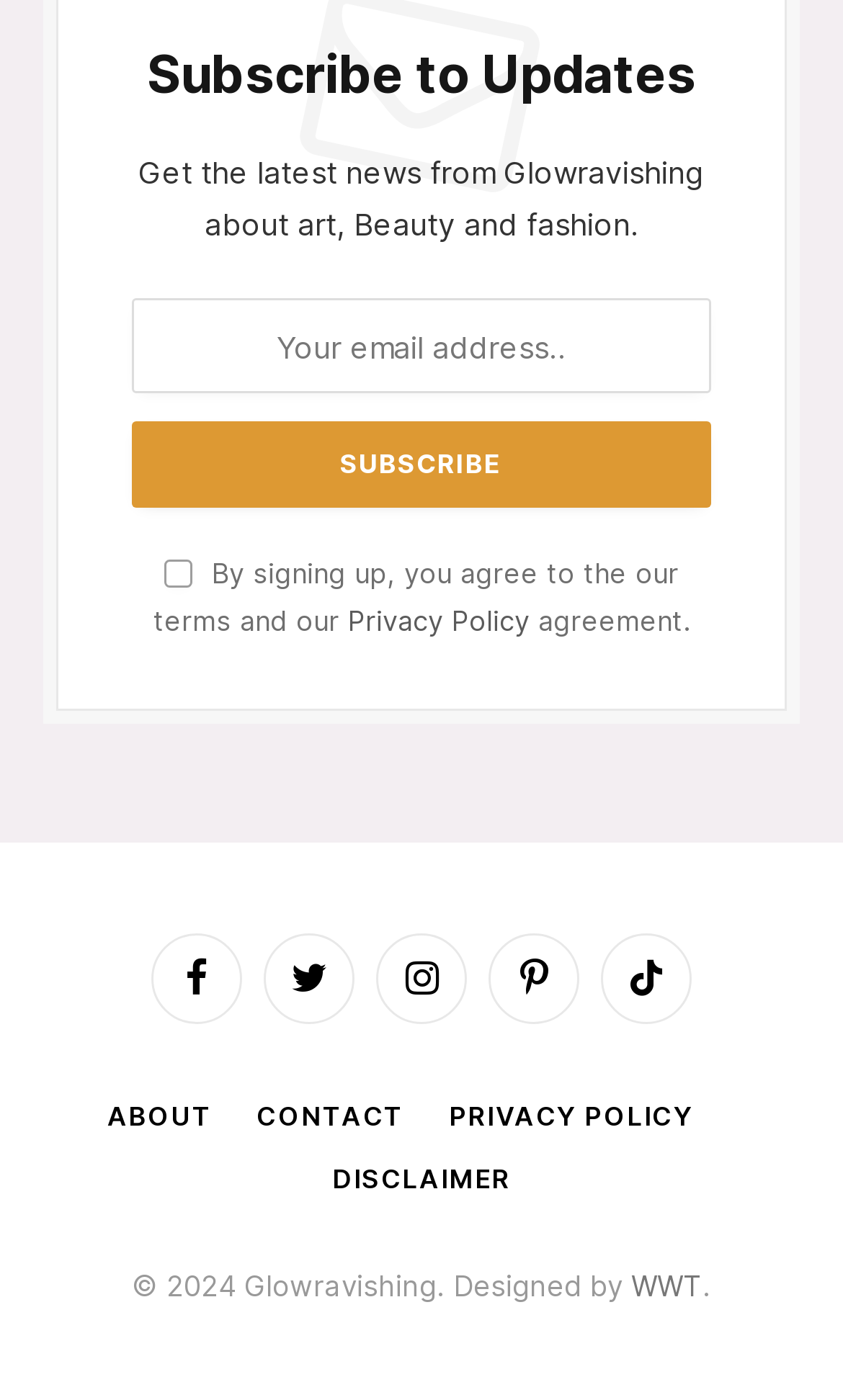Please locate the bounding box coordinates for the element that should be clicked to achieve the following instruction: "View privacy policy". Ensure the coordinates are given as four float numbers between 0 and 1, i.e., [left, top, right, bottom].

[0.413, 0.432, 0.628, 0.455]